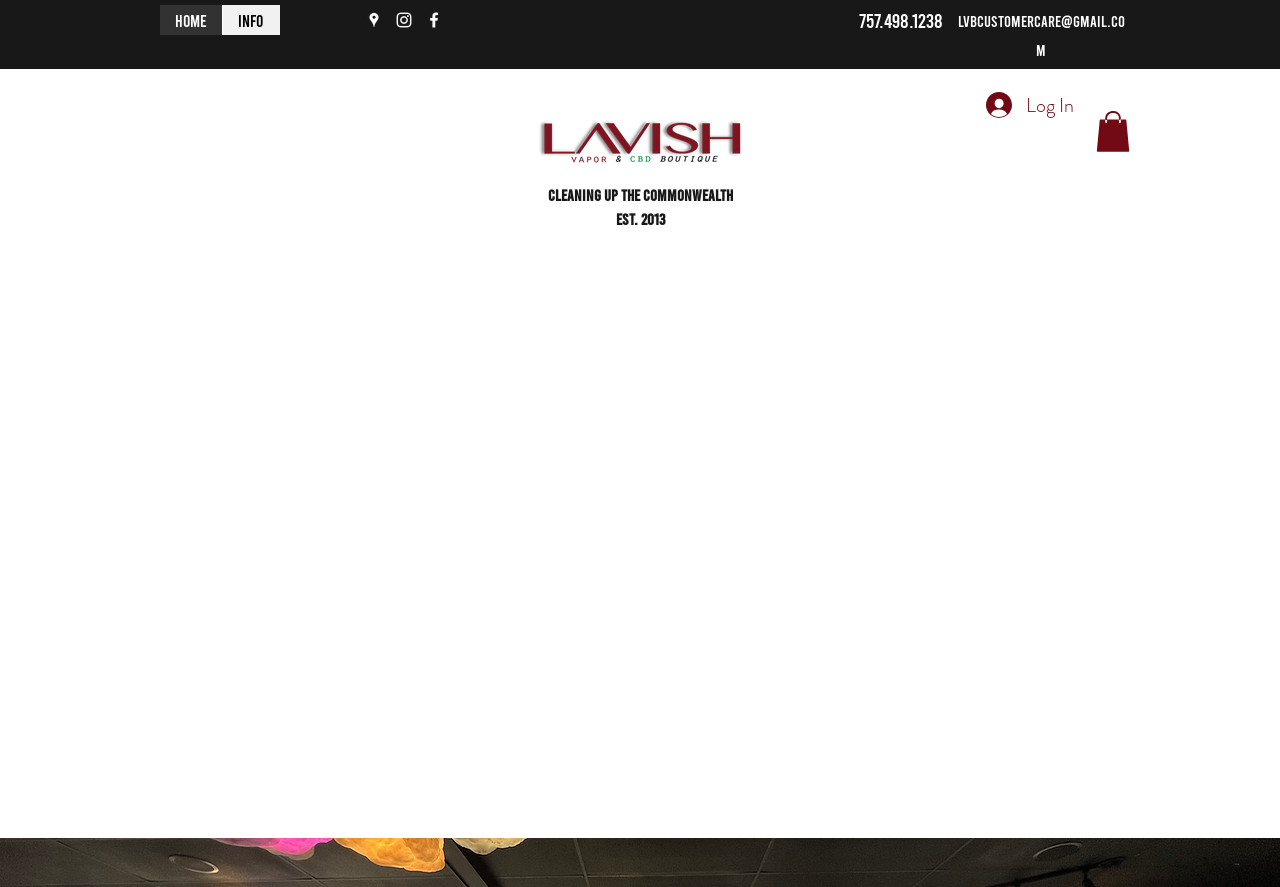Pinpoint the bounding box coordinates of the area that should be clicked to complete the following instruction: "Call the phone number". The coordinates must be given as four float numbers between 0 and 1, i.e., [left, top, right, bottom].

[0.671, 0.009, 0.737, 0.036]